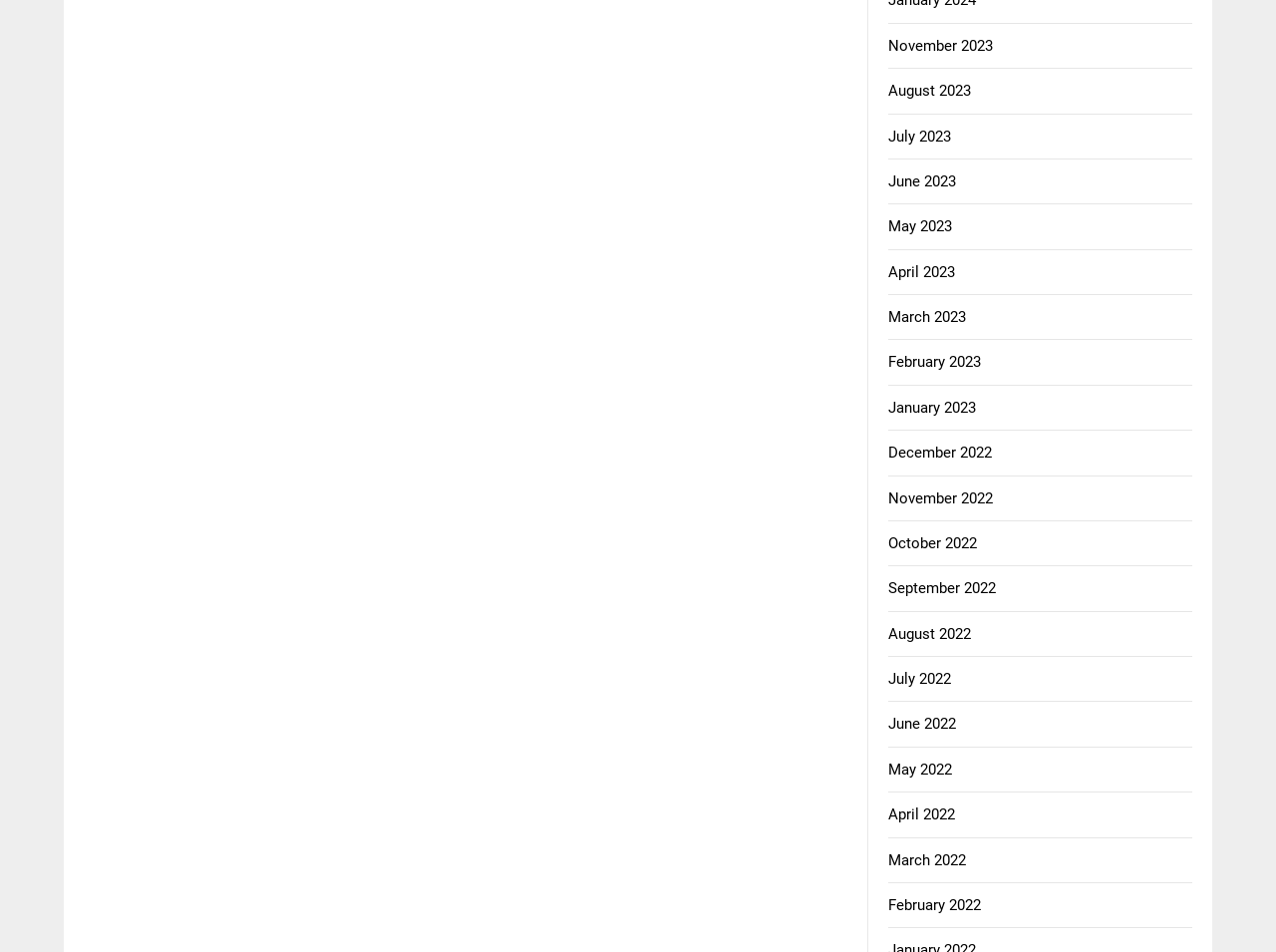Answer the question in one word or a short phrase:
Are the months listed in chronological order?

Yes